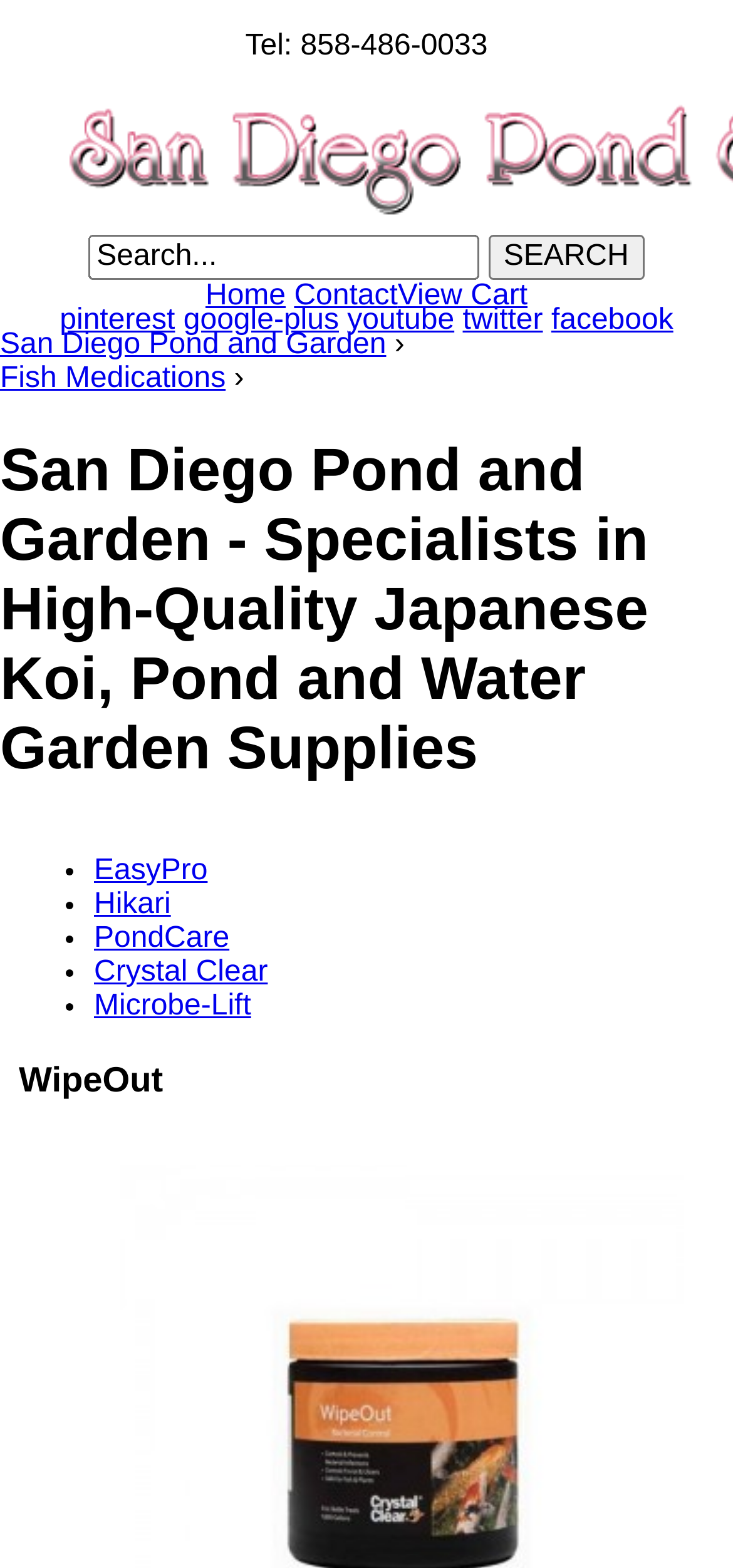Describe every aspect of the webpage in a detailed manner.

This webpage appears to be an e-commerce website for San Diego Pond and Garden, a company specializing in high-quality Japanese Koi, pond, and water garden supplies. 

At the top left, there is a phone number "858-486-0033" next to the label "Tel:". Below this, there is a search bar with a placeholder text "Search..." and a "SEARCH" button to its right. 

To the right of the search bar, there are three main navigation links: "Home", "Contact", and "View Cart". 

Below these navigation links, there are social media links to Pinterest, Google Plus, YouTube, Twitter, and Facebook. 

Further down, there is a large heading that reads "San Diego Pond and Garden - Specialists in High-Quality Japanese Koi, Pond and Water Garden Supplies". 

Below this heading, there is a link to "Fish Medications" and a breadcrumb navigation with a link to "San Diego Pond and Garden" and a "›" symbol. 

The main content of the page appears to be a list of brands, each preceded by a bullet point. The brands listed are EasyPro, Hikari, PondCare, Crystal Clear, and Microbe-Lift. 

Finally, at the bottom of the page, there is a heading that reads "WipeOut".